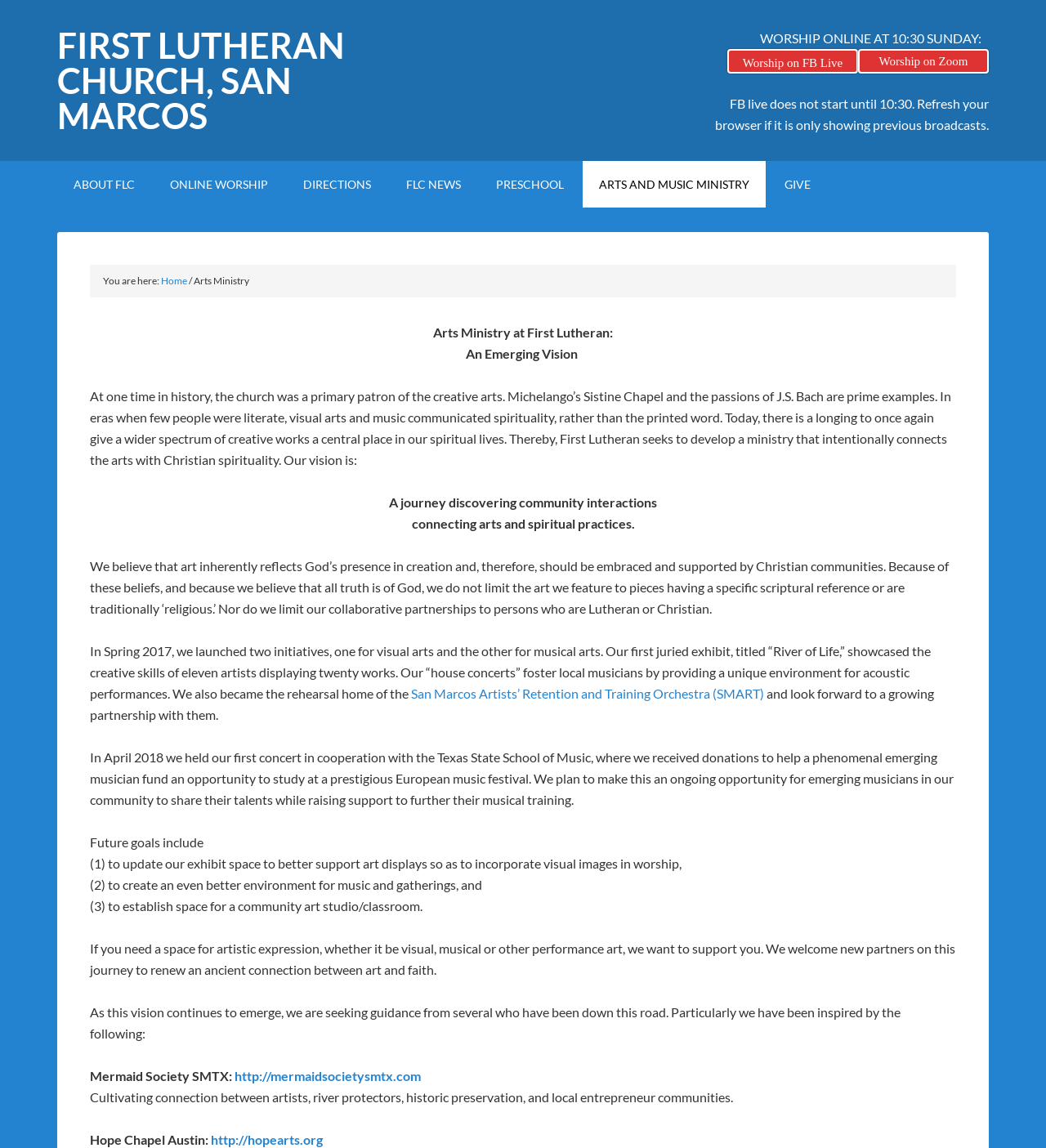Kindly determine the bounding box coordinates for the clickable area to achieve the given instruction: "Click on 'See All' to view more posts".

None